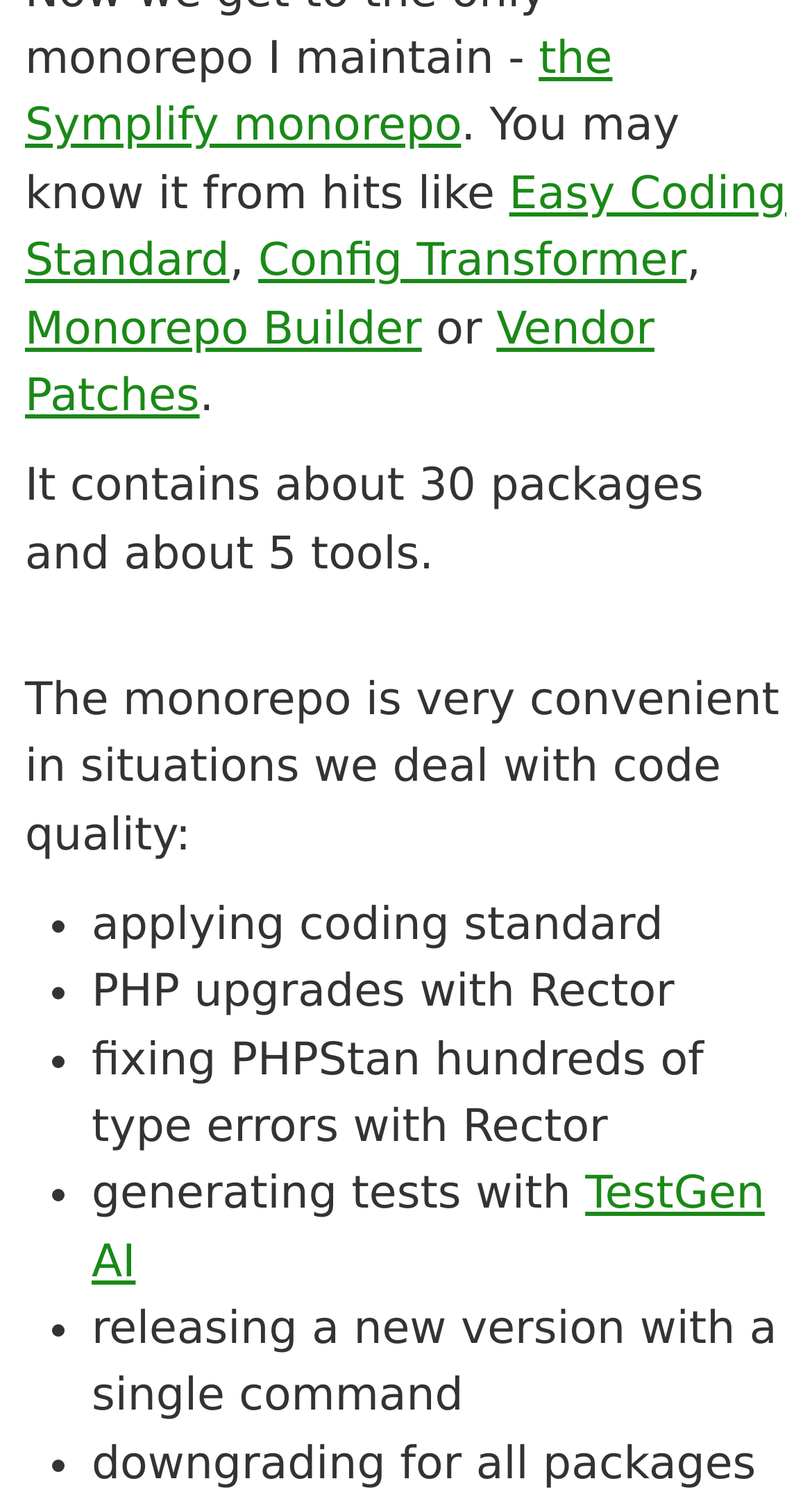What can be released with a single command?
Please give a detailed and elaborate answer to the question based on the image.

The text 'releasing a new version with a single command' suggests that with the monorepo, a new version can be released with a single command, making the process more efficient and convenient.